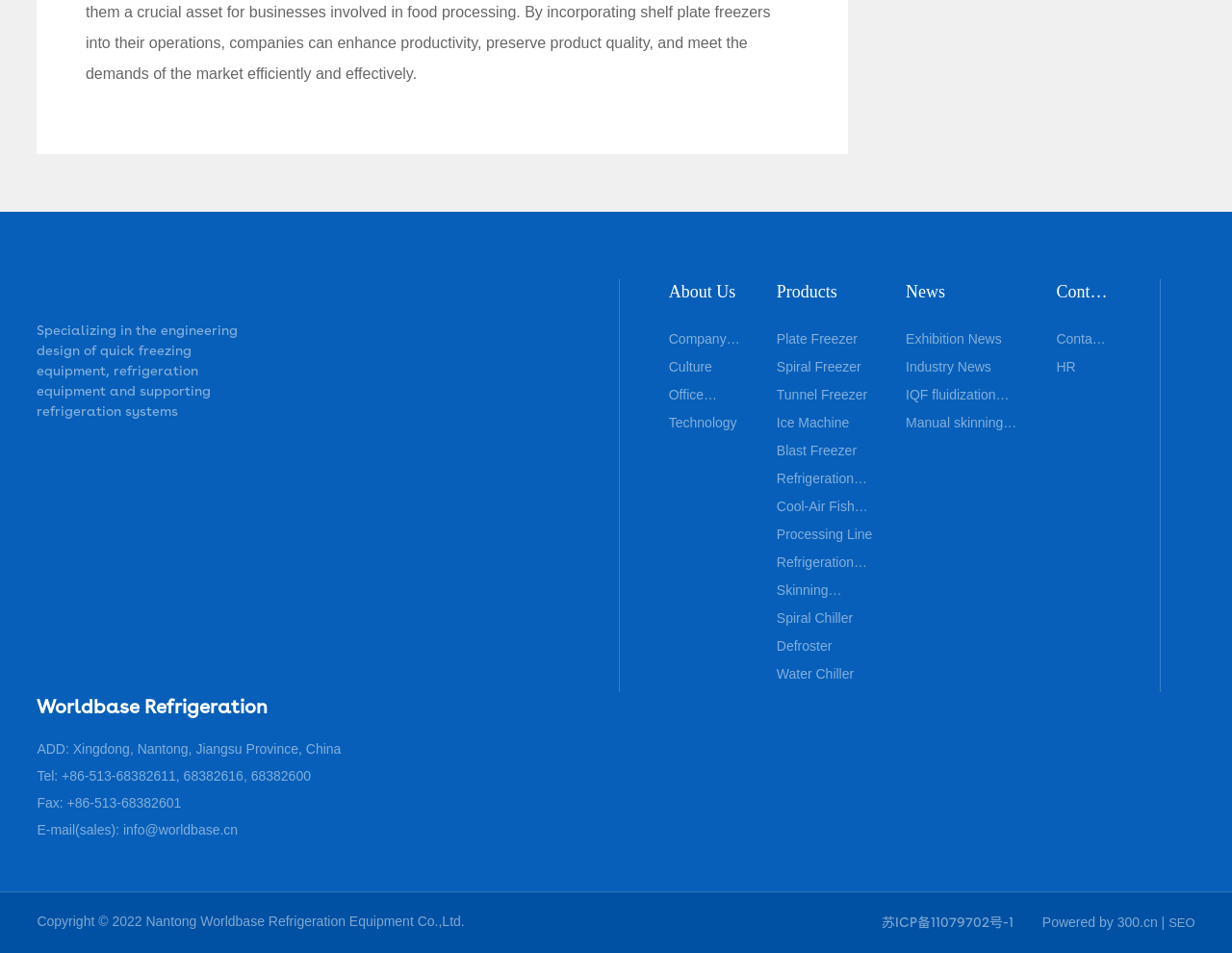What is the address of the company?
From the screenshot, supply a one-word or short-phrase answer.

Xingdong, Nantong, Jiangsu Province, China